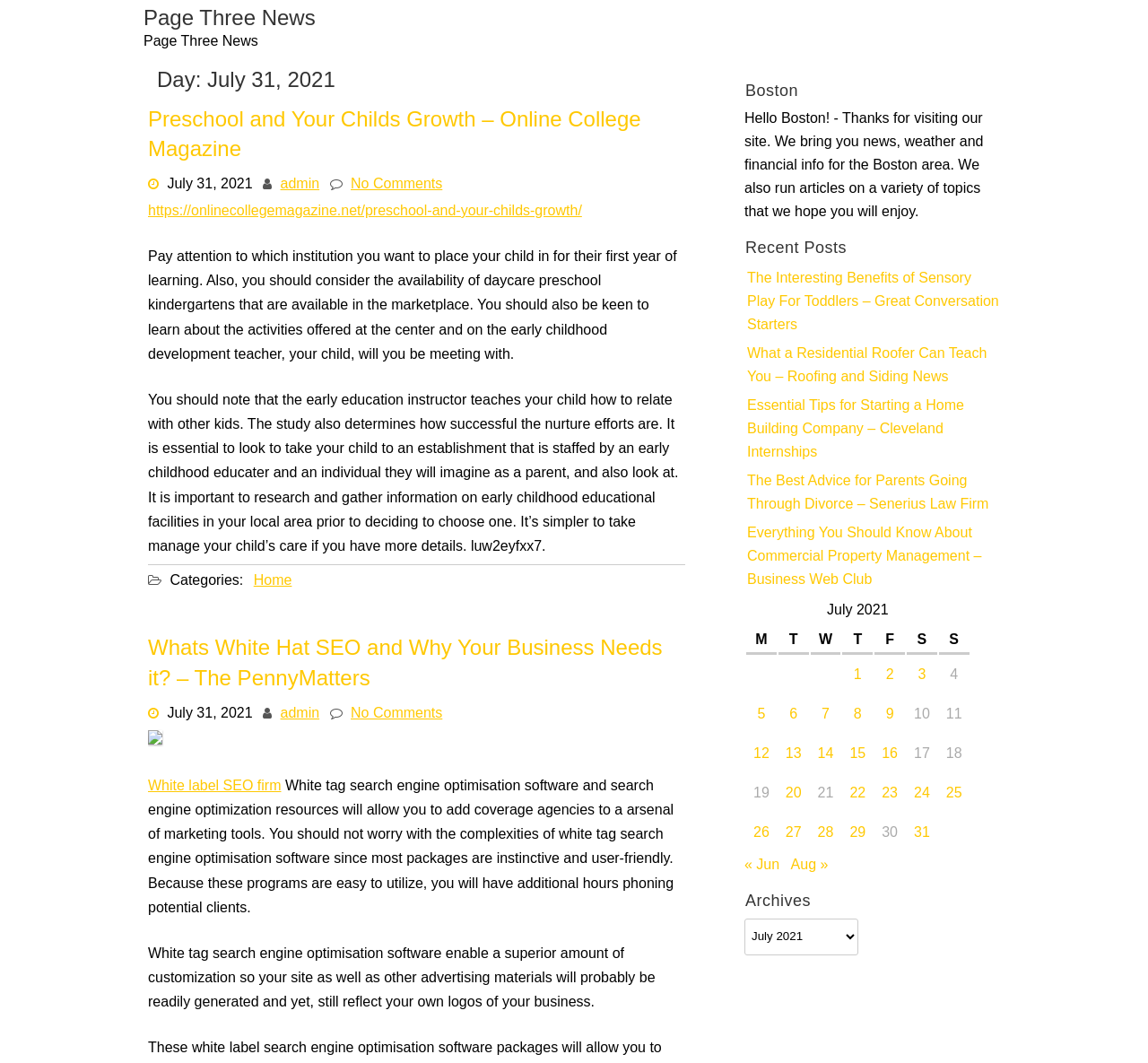Generate the text content of the main headline of the webpage.

Page Three News